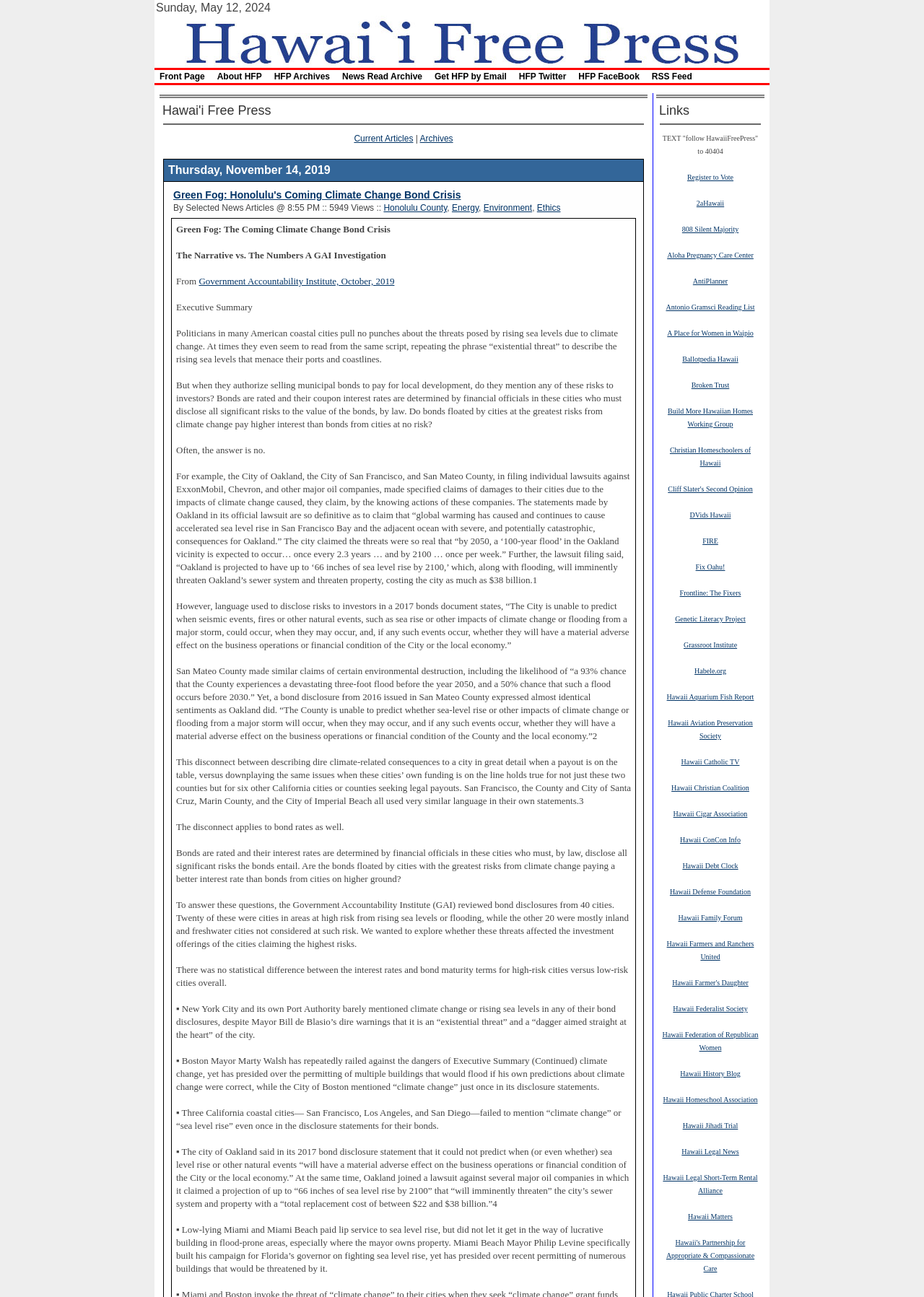What is the name of the news organization?
Answer the question with as much detail as possible.

I found the name of the news organization by looking at the top-left corner of the webpage, where the logo and name of the organization are displayed. The name is 'Hawaii Free Press', which suggests that the webpage is a news website focused on Hawaii.